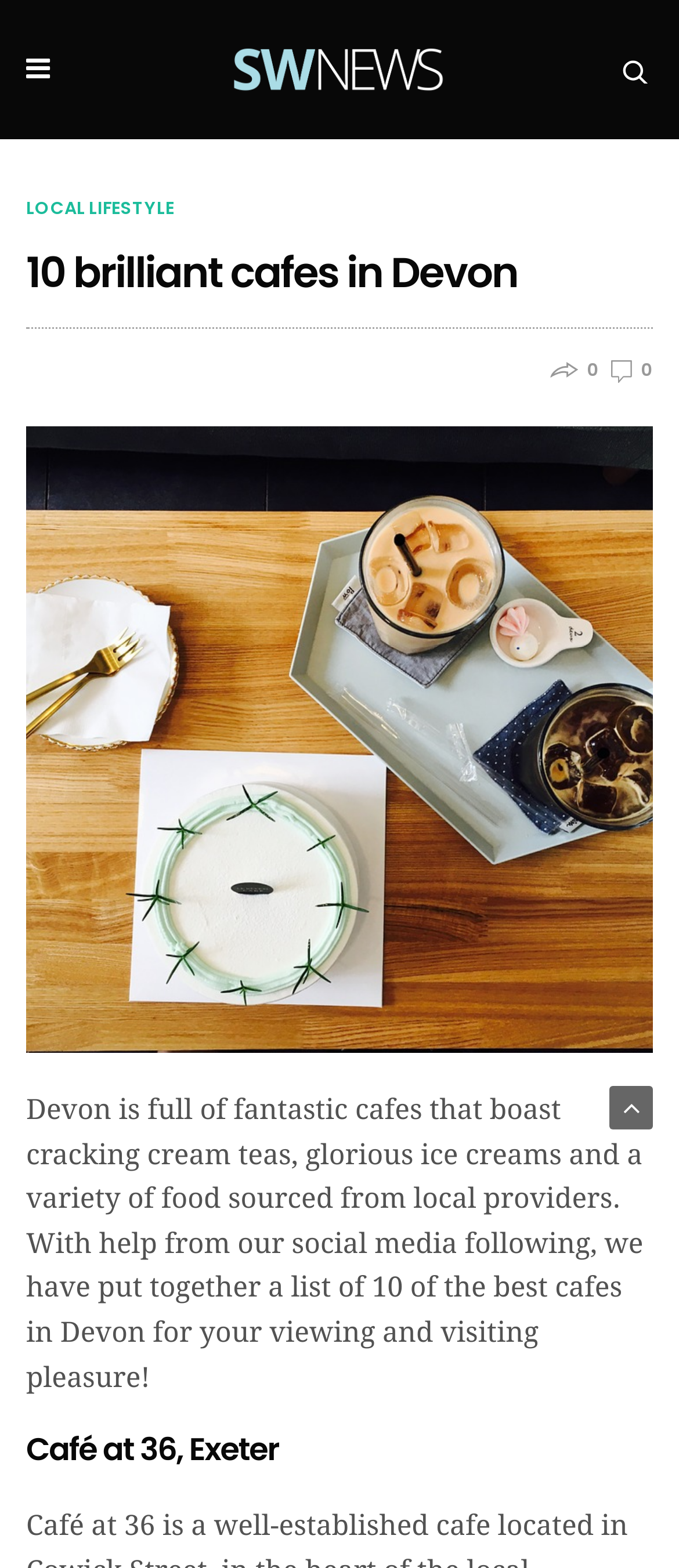Are there images on the webpage? Based on the image, give a response in one word or a short phrase.

Yes